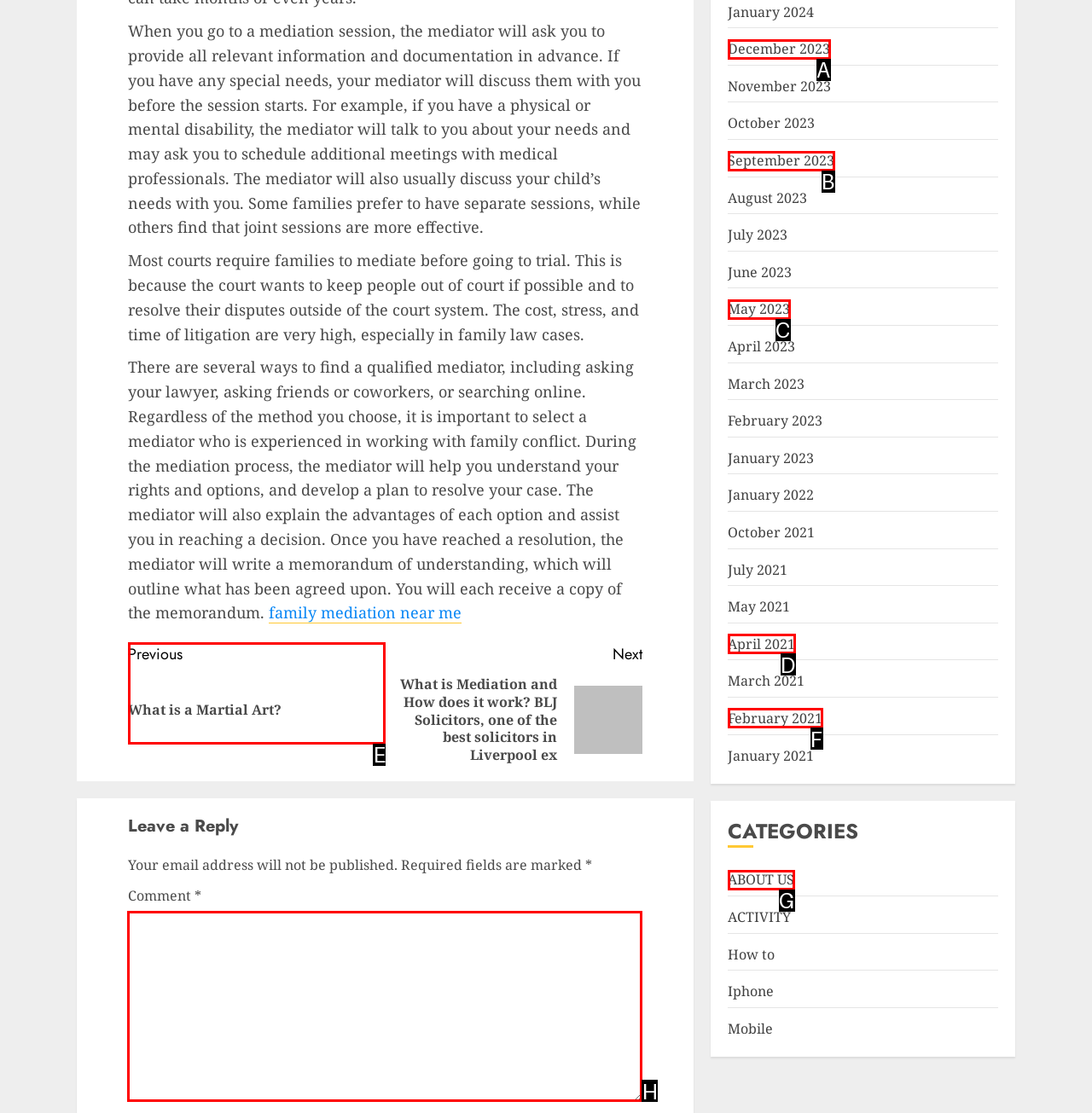For the instruction: Leave a comment, which HTML element should be clicked?
Respond with the letter of the appropriate option from the choices given.

H